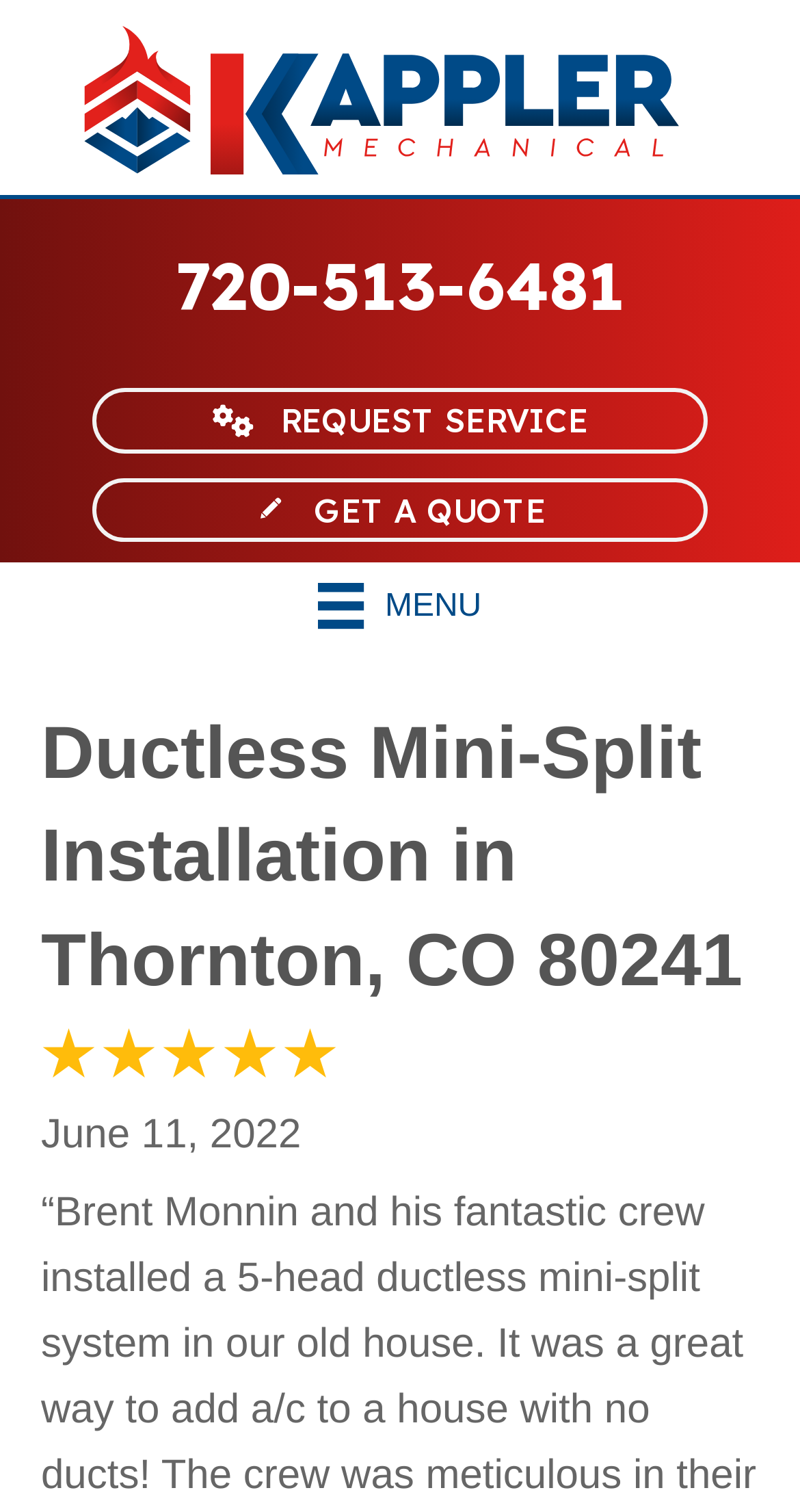Offer a comprehensive description of the webpage’s content and structure.

The webpage is about ductless mini-split installation services provided by Kappler Mechanical & Electrical, Inc. in Thornton, CO 80241. At the top left corner, there is a logo of Kappler Mechanical & Electrical, Inc. accompanied by a phone number "720-513-6481" and a link to request service and get a quote. 

To the right of the logo, there is a menu button with an icon and the text "MENU". Below the menu button, the main heading "Ductless Mini-Split Installation in Thornton, CO 80241" is prominently displayed. 

Underneath the main heading, there is a brief testimonial about a successful ductless mini-split installation project, mentioning Brent Monnin and his crew. The webpage also displays the date "June 11, 2022" at the bottom left corner.